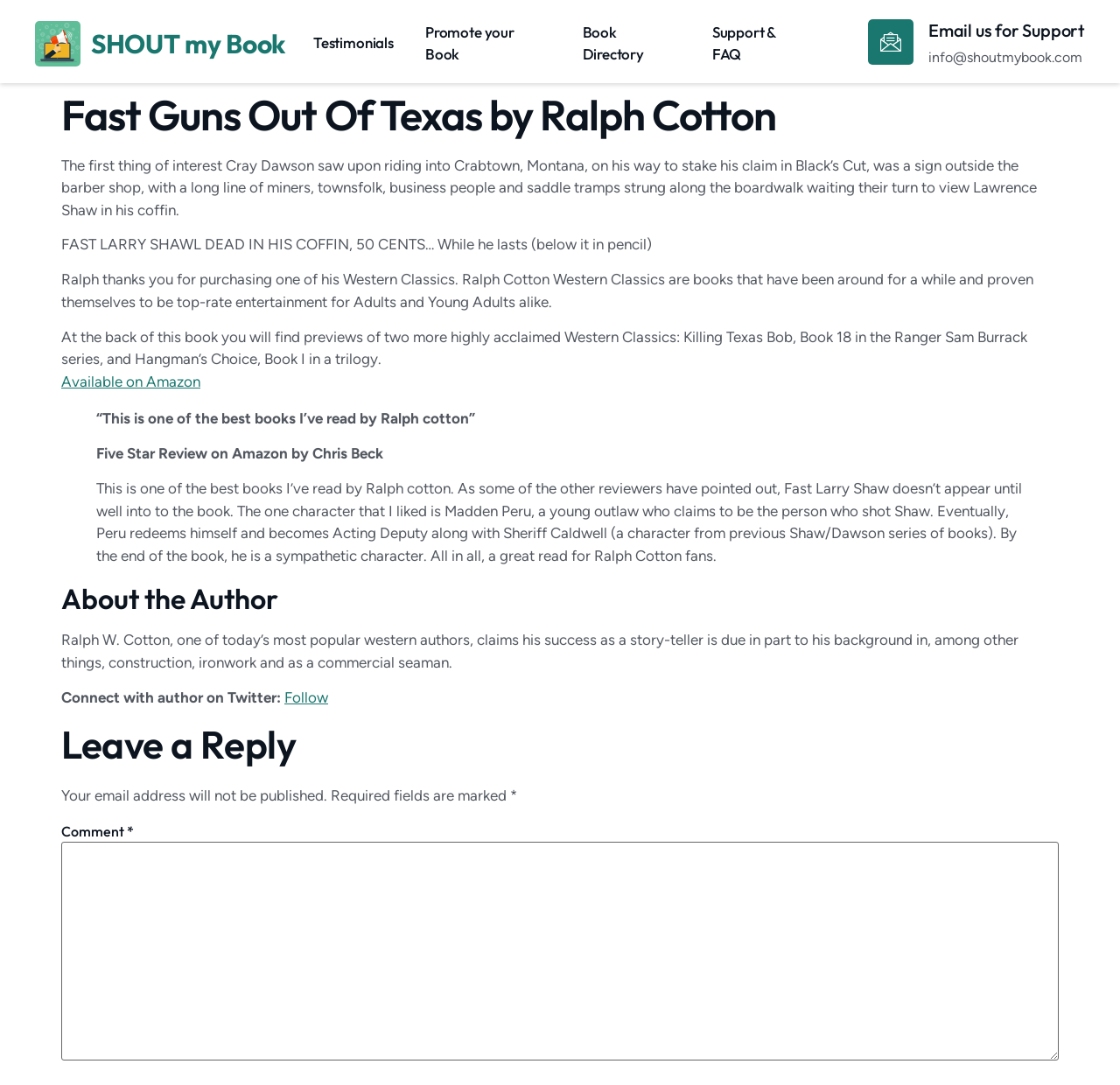Determine the bounding box coordinates of the clickable area required to perform the following instruction: "Click on the 'SHOUT my Book' link". The coordinates should be represented as four float numbers between 0 and 1: [left, top, right, bottom].

[0.081, 0.025, 0.255, 0.056]